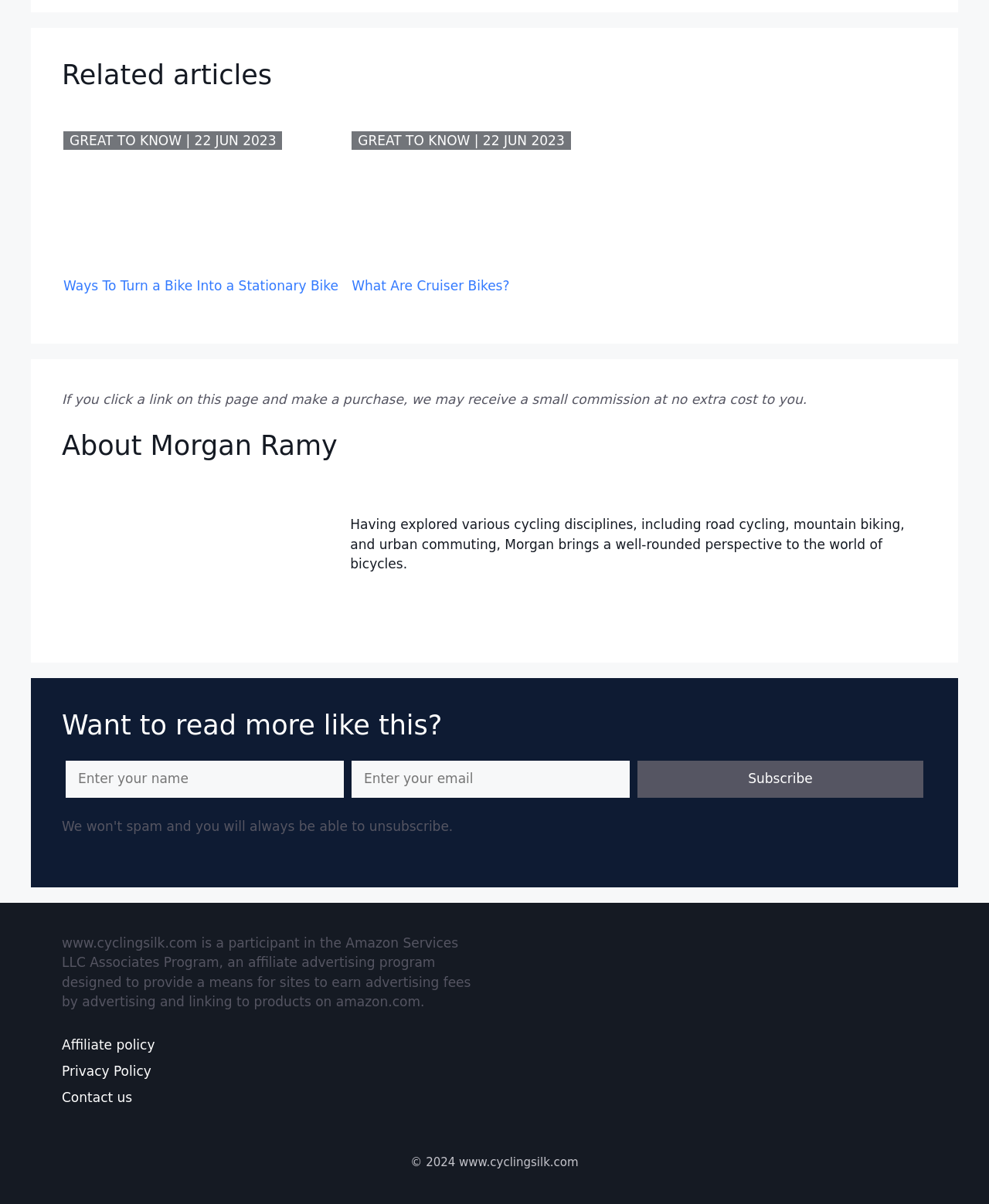Please reply to the following question using a single word or phrase: 
What is the name of the author?

Morgan Ramy